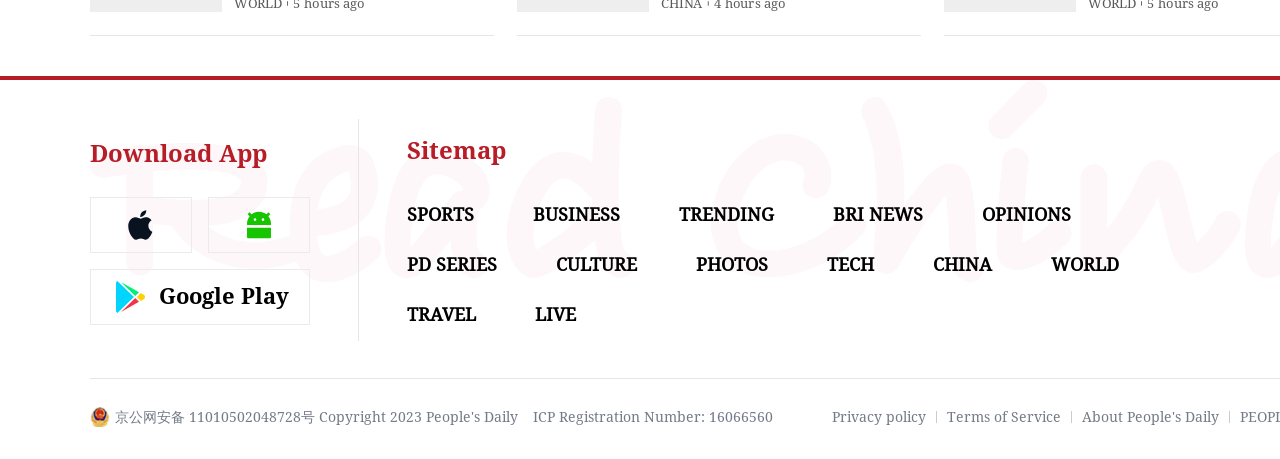Give a one-word or one-phrase response to the question:
What is the text of the top-left button?

Download App